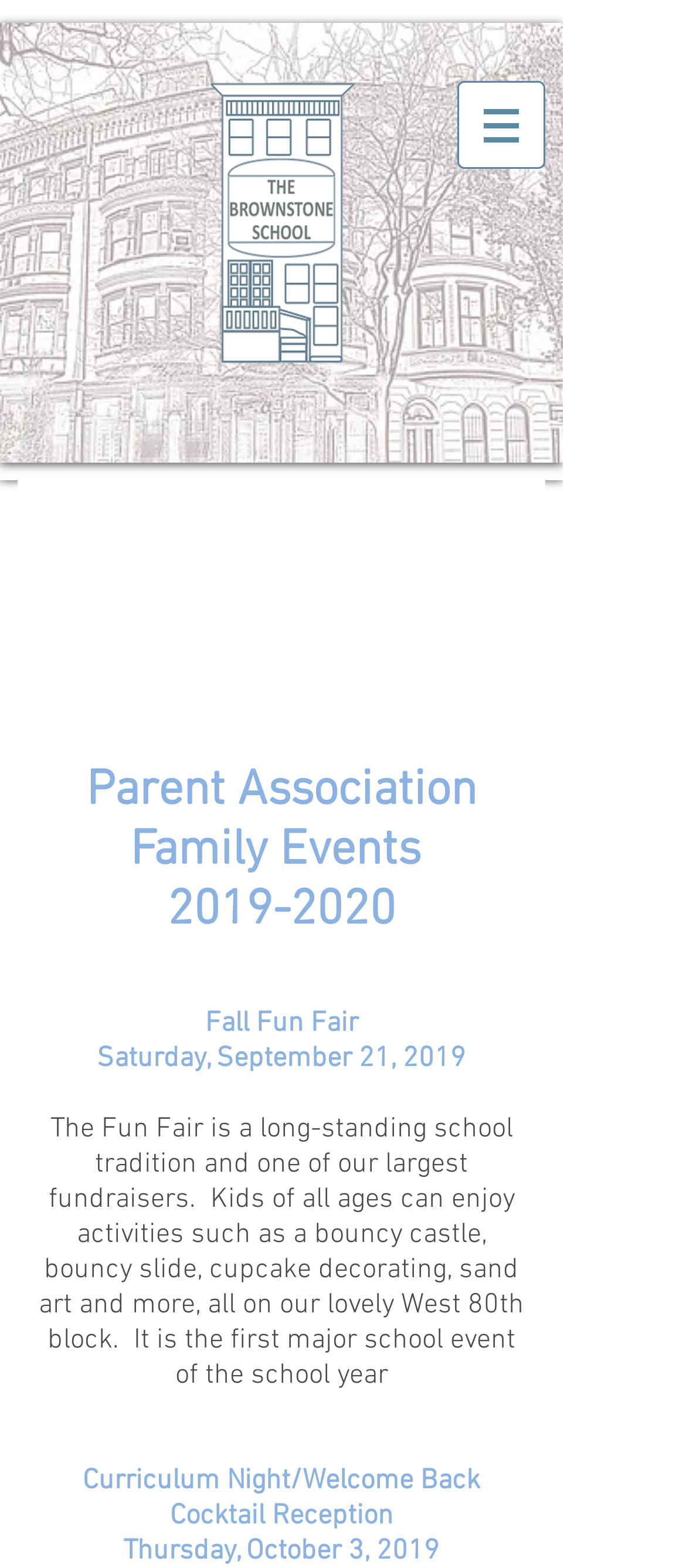Using the element description provided, determine the bounding box coordinates in the format (top-left x, top-left y, bottom-right x, bottom-right y). Ensure that all values are floating point numbers between 0 and 1. Element description: 2019-2020

[0.244, 0.562, 0.577, 0.6]